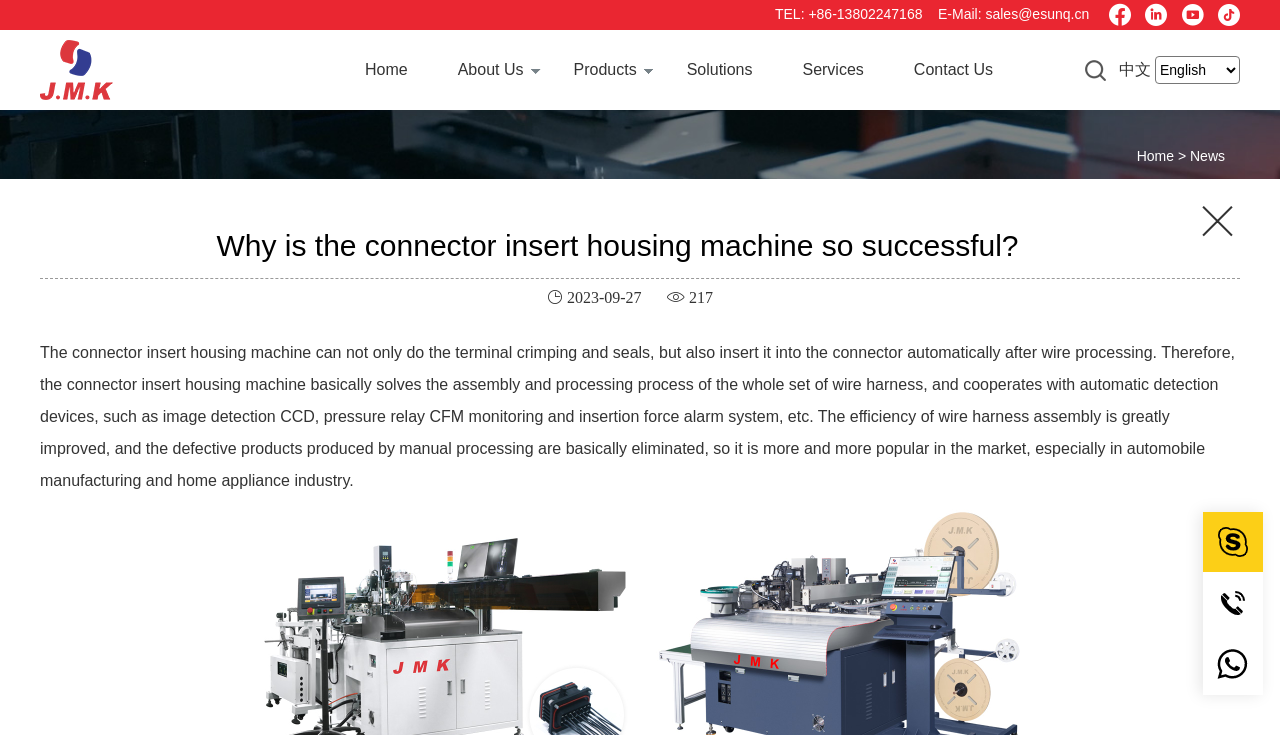Given the description "Contact Us", provide the bounding box coordinates of the corresponding UI element.

[0.698, 0.075, 0.791, 0.116]